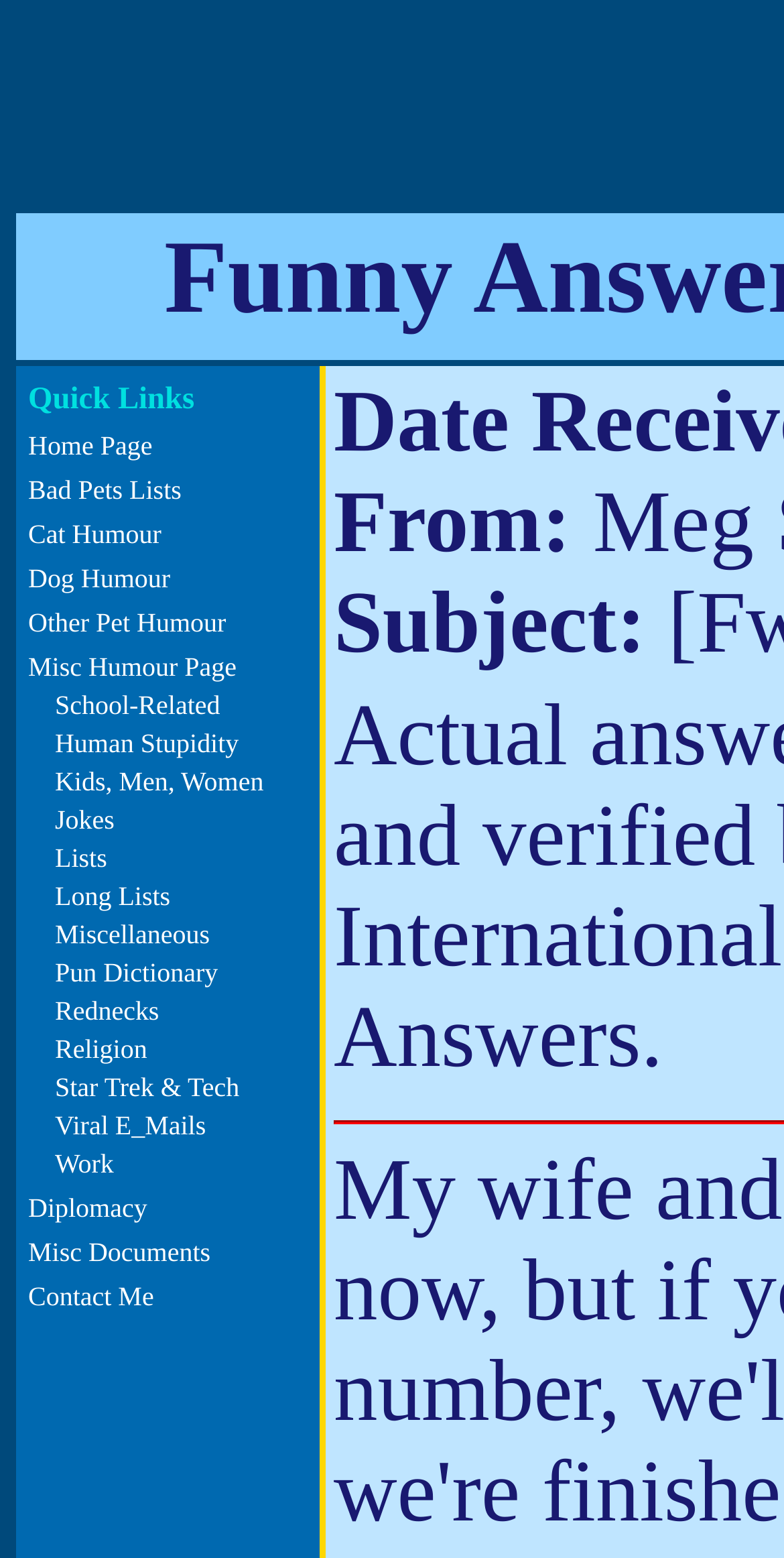Specify the bounding box coordinates of the area to click in order to follow the given instruction: "check jokes."

[0.07, 0.516, 0.146, 0.536]